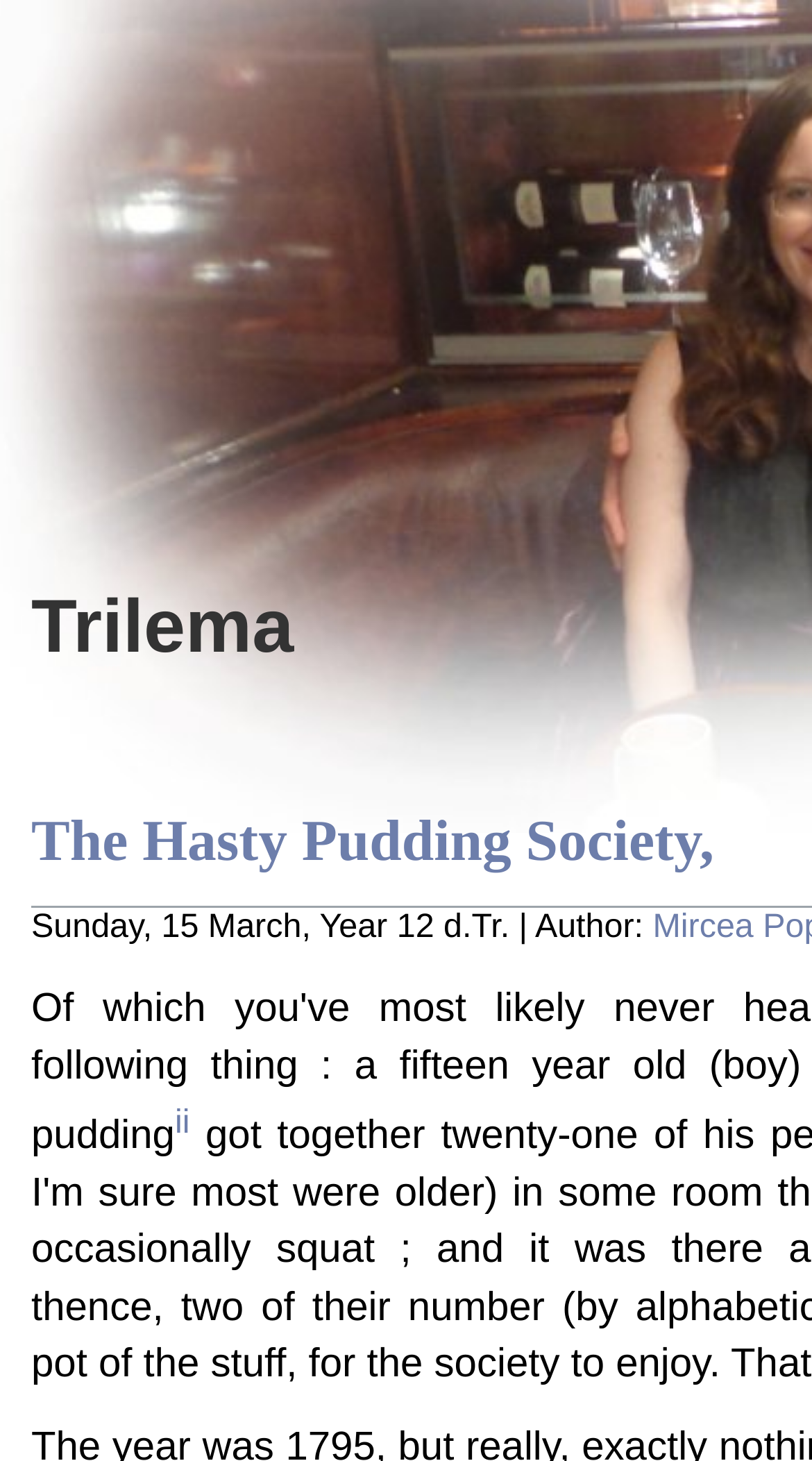Show the bounding box coordinates for the HTML element described as: "The Hasty Pudding Society,".

[0.038, 0.555, 0.879, 0.599]